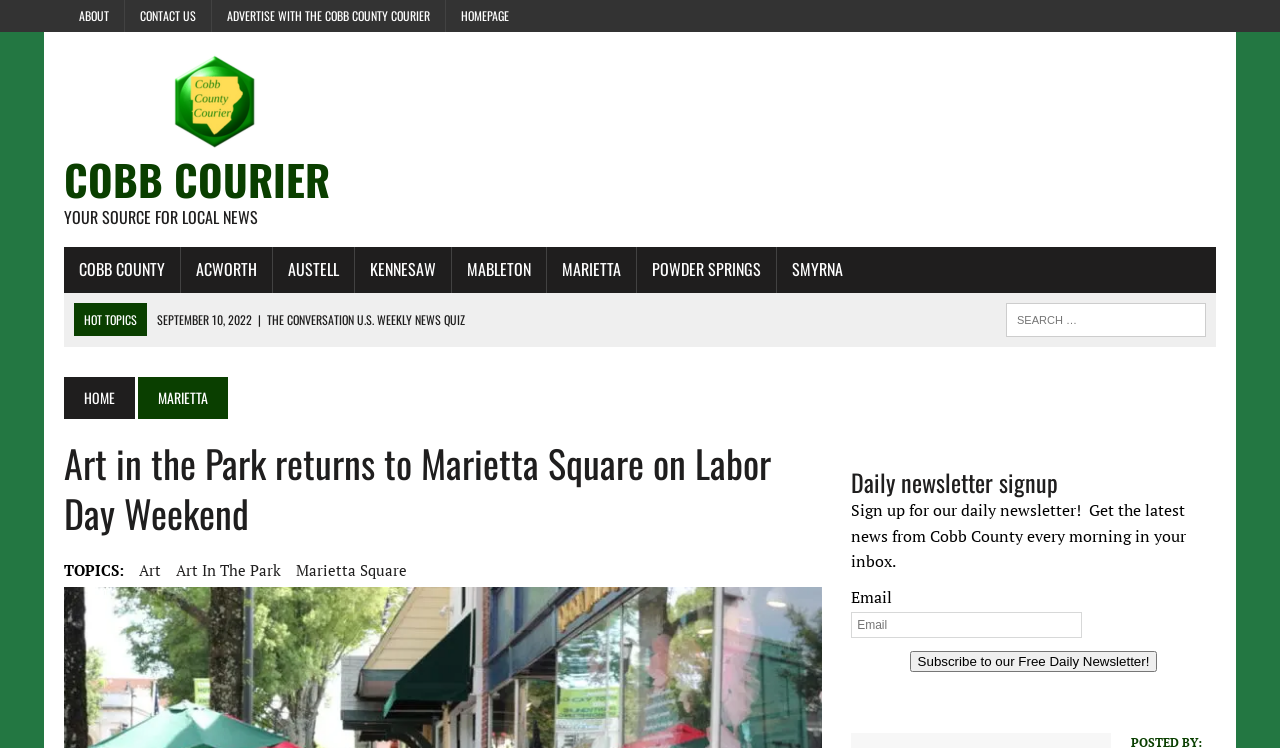Respond to the question with just a single word or phrase: 
What are the topics related to the main article?

Art, Art In The Park, Marietta Square